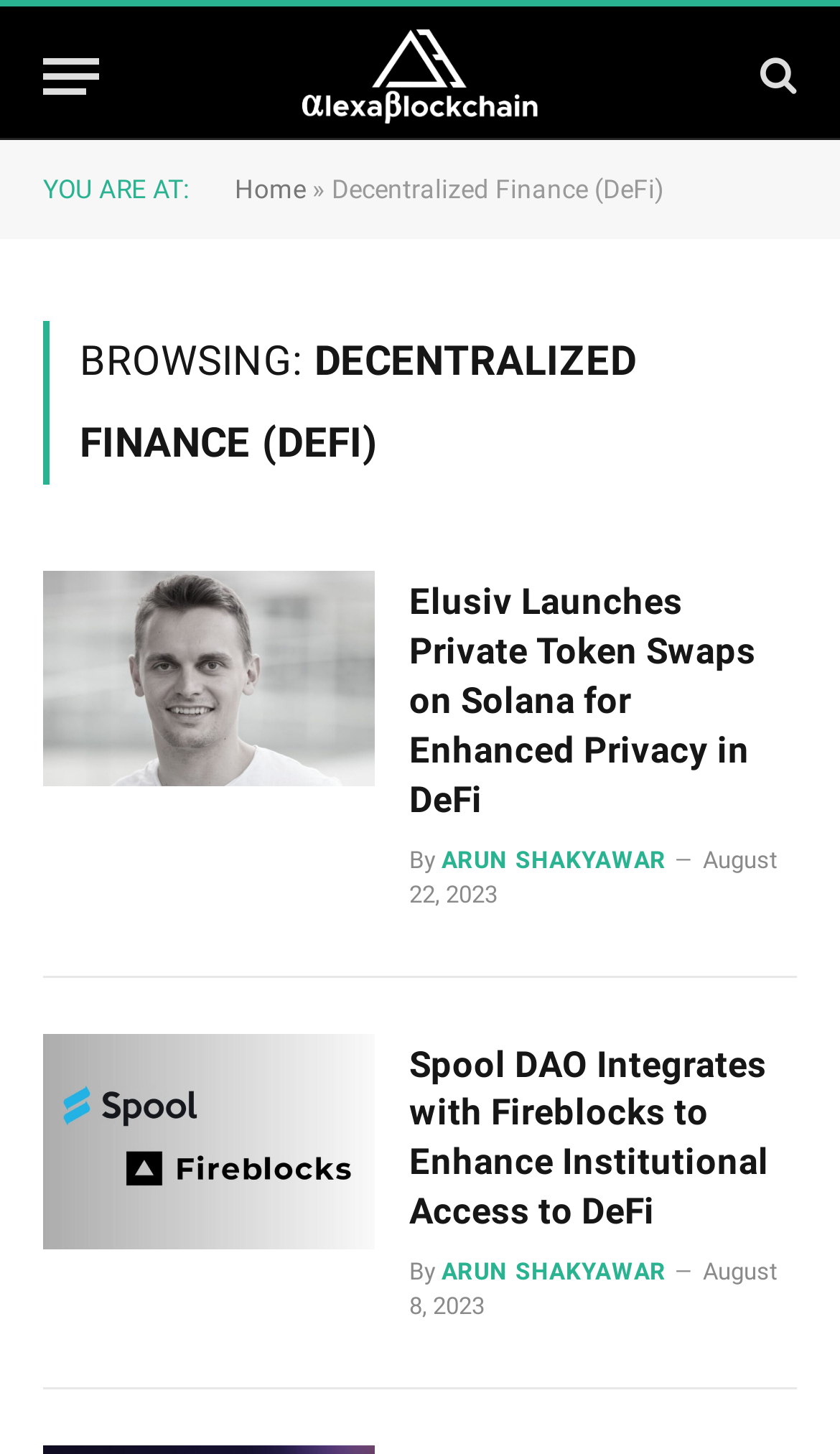What is the title of the first article?
Please craft a detailed and exhaustive response to the question.

I looked at the first article element [248] and found that it has a heading element [565] with the title 'Elusiv Launches Private Token Swaps on Solana for Enhanced Privacy in DeFi'.